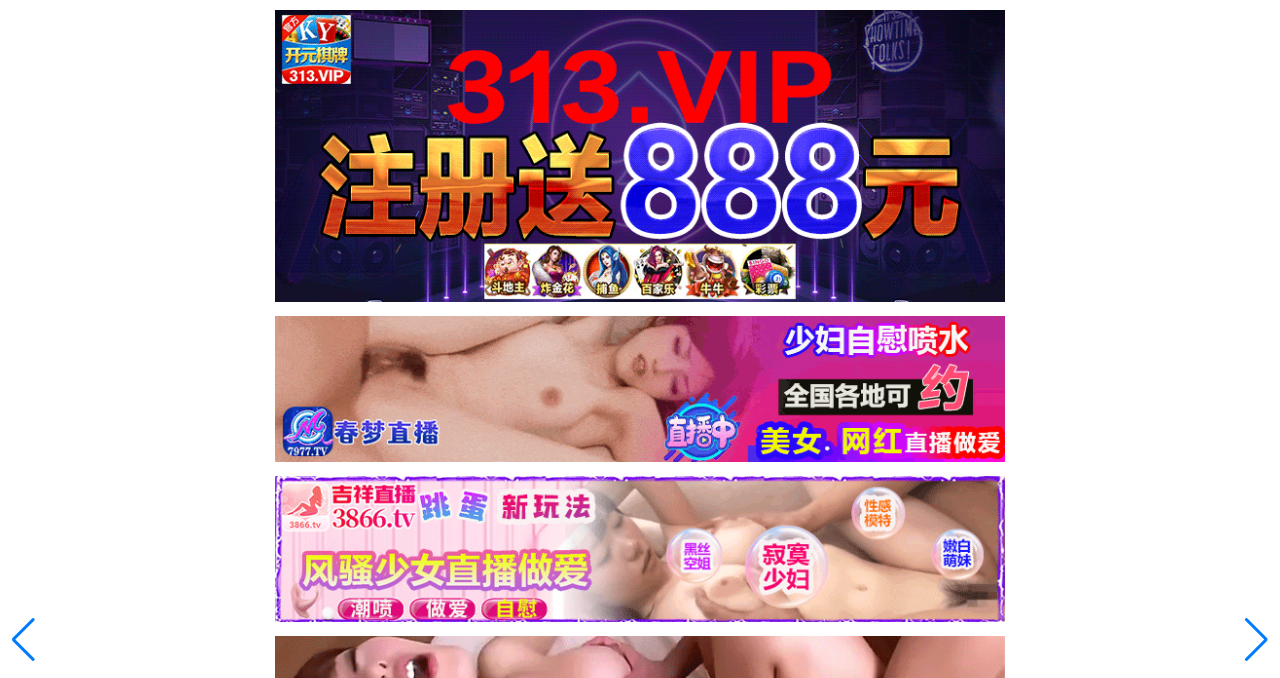How many images are on this page?
Please look at the screenshot and answer using one word or phrase.

3